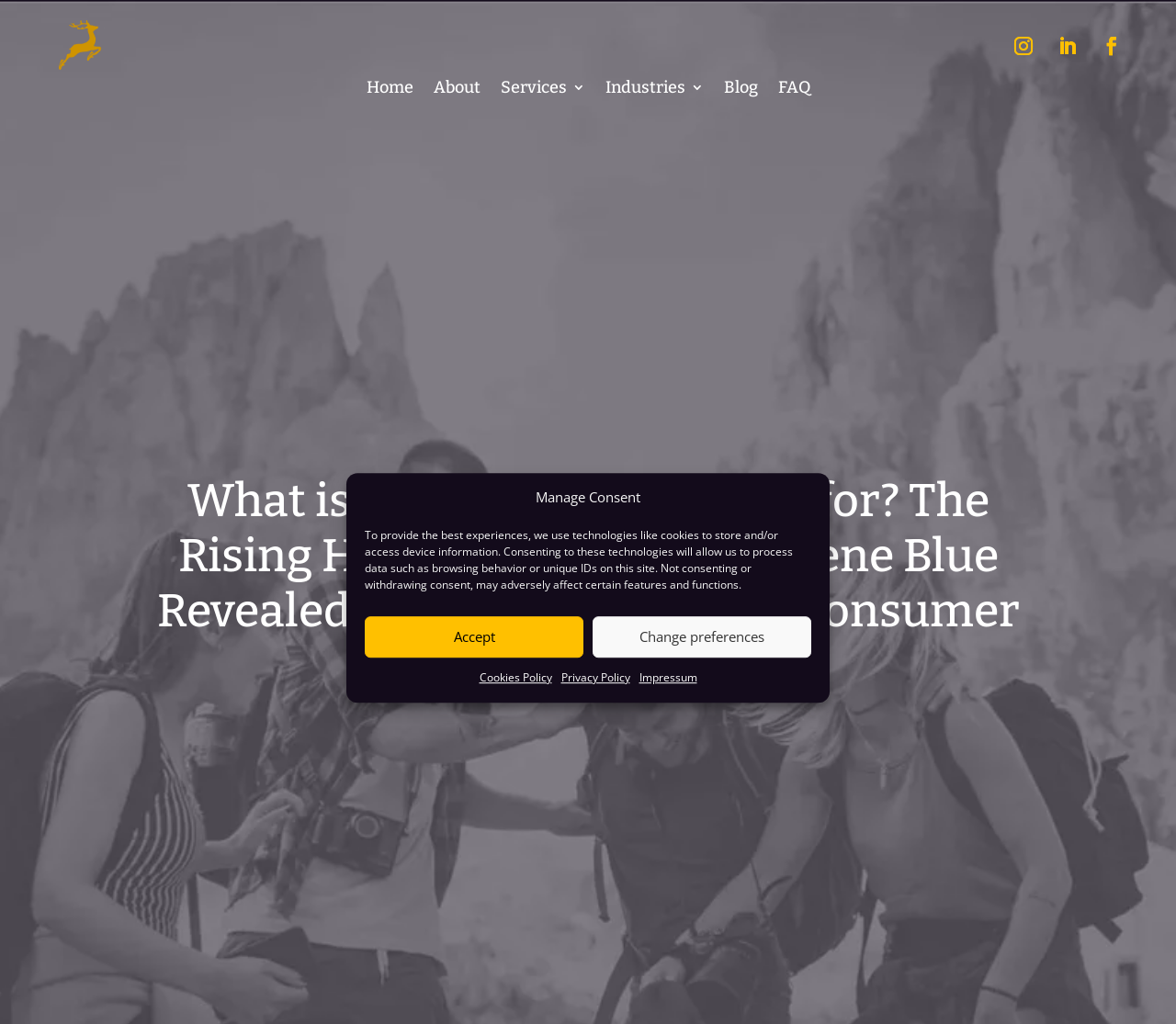Pinpoint the bounding box coordinates of the clickable element needed to complete the instruction: "check FAQ". The coordinates should be provided as four float numbers between 0 and 1: [left, top, right, bottom].

[0.661, 0.079, 0.689, 0.099]